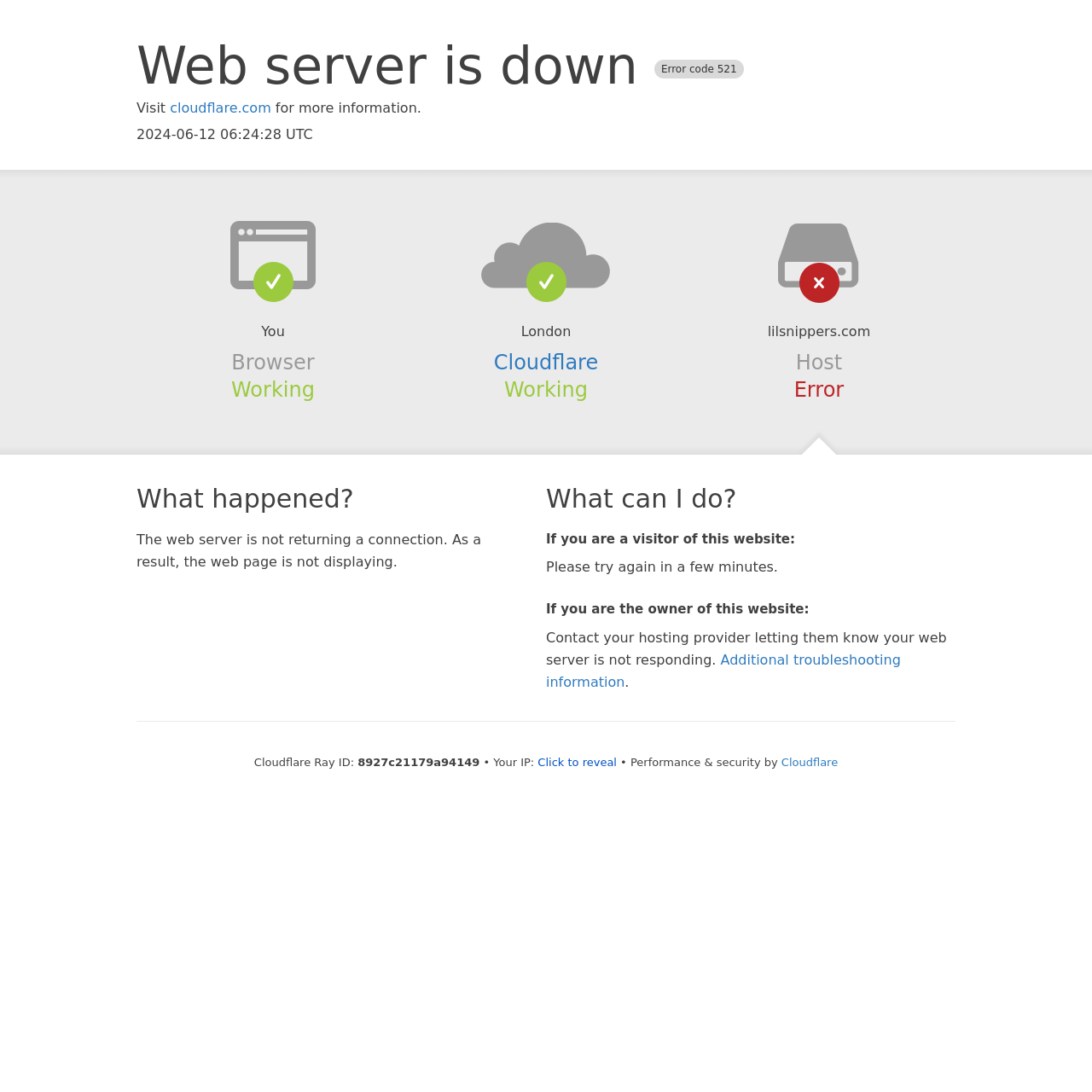Refer to the image and provide an in-depth answer to the question:
What should the owner of the website do?

According to the section 'If you are the owner of this website:', the owner should contact their hosting provider letting them know that their web server is not responding.